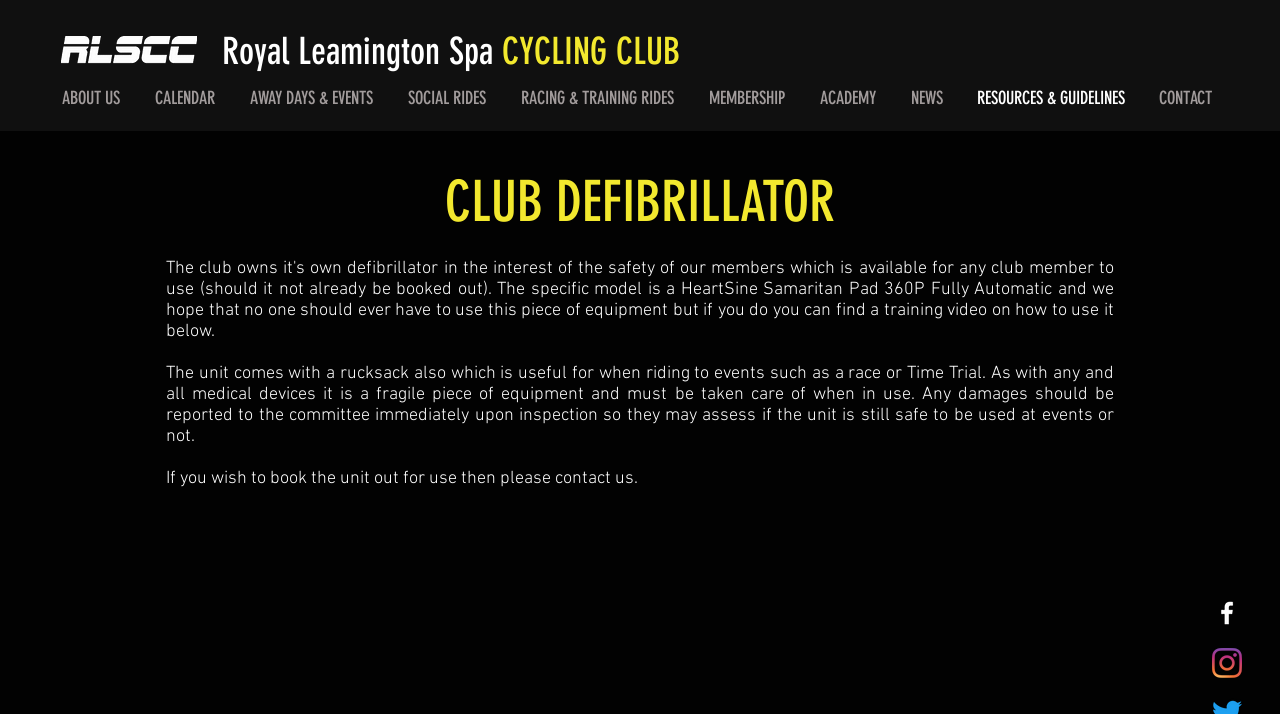Specify the bounding box coordinates of the area that needs to be clicked to achieve the following instruction: "Click the Instagram icon".

[0.947, 0.907, 0.97, 0.949]